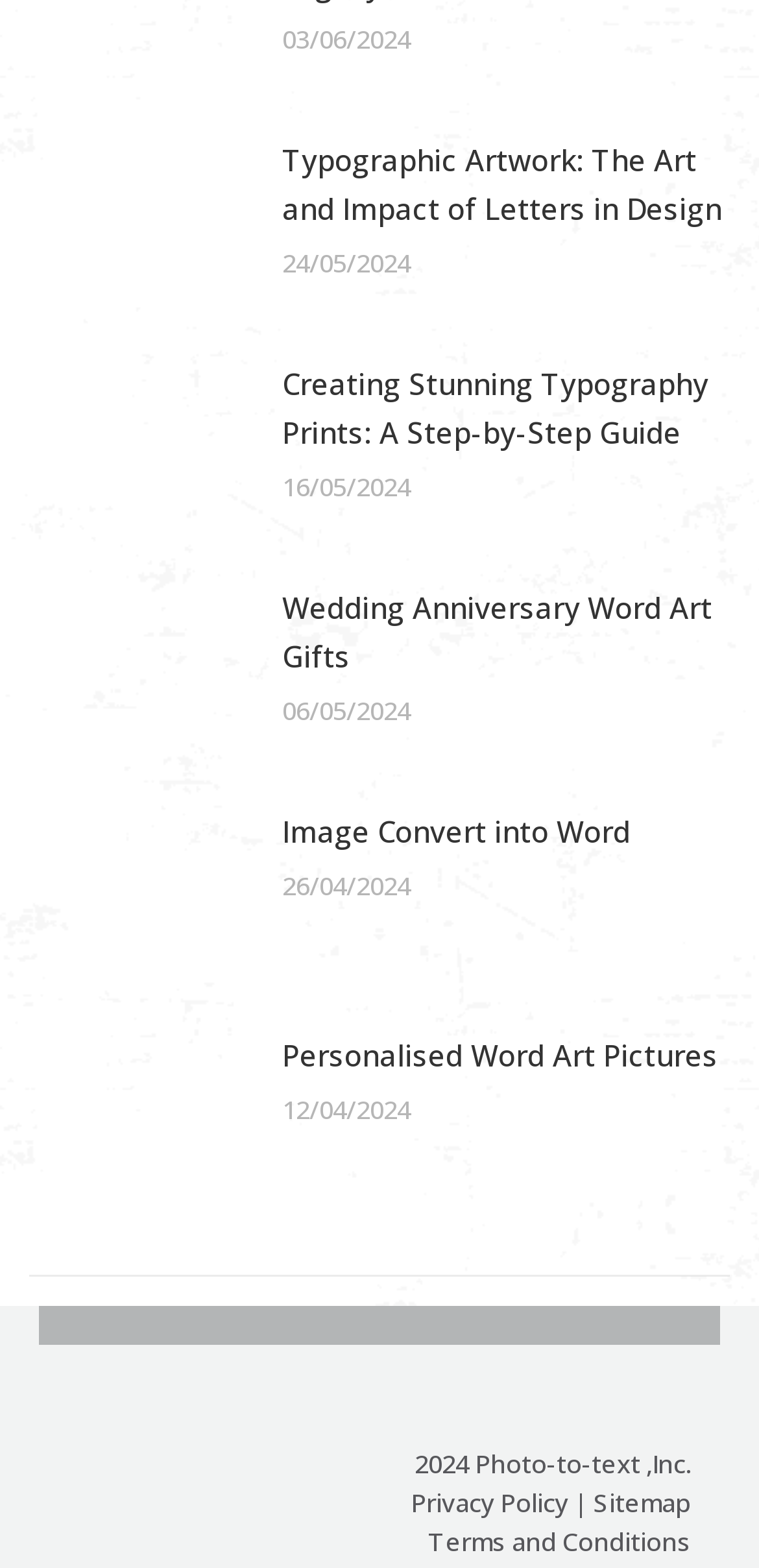Can you find the bounding box coordinates for the UI element given this description: "Terms and Conditions"? Provide the coordinates as four float numbers between 0 and 1: [left, top, right, bottom].

[0.564, 0.972, 0.91, 0.994]